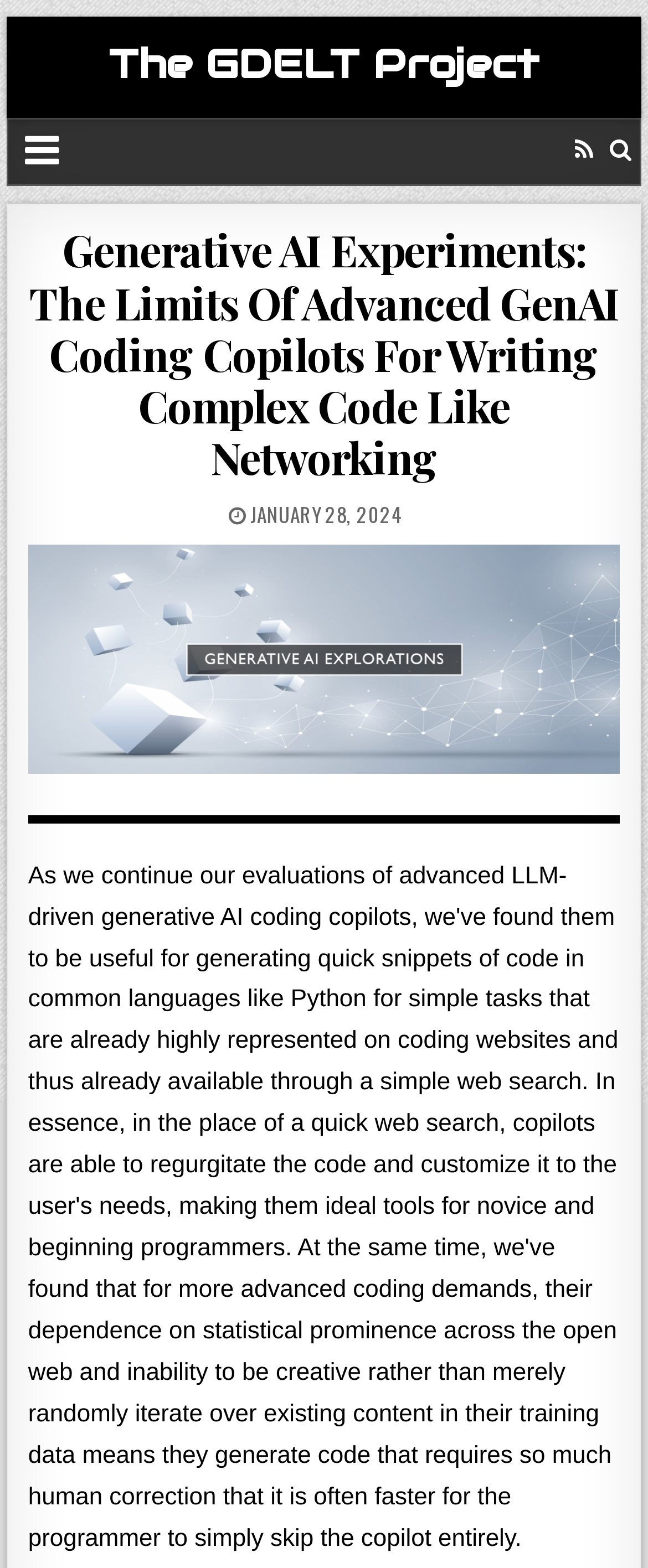Using the image as a reference, answer the following question in as much detail as possible:
Is there an RSS link on the page?

The presence of an RSS link can be determined by the link element with bounding box coordinates [0.887, 0.075, 0.915, 0.116] and the text 'RSS' within it.